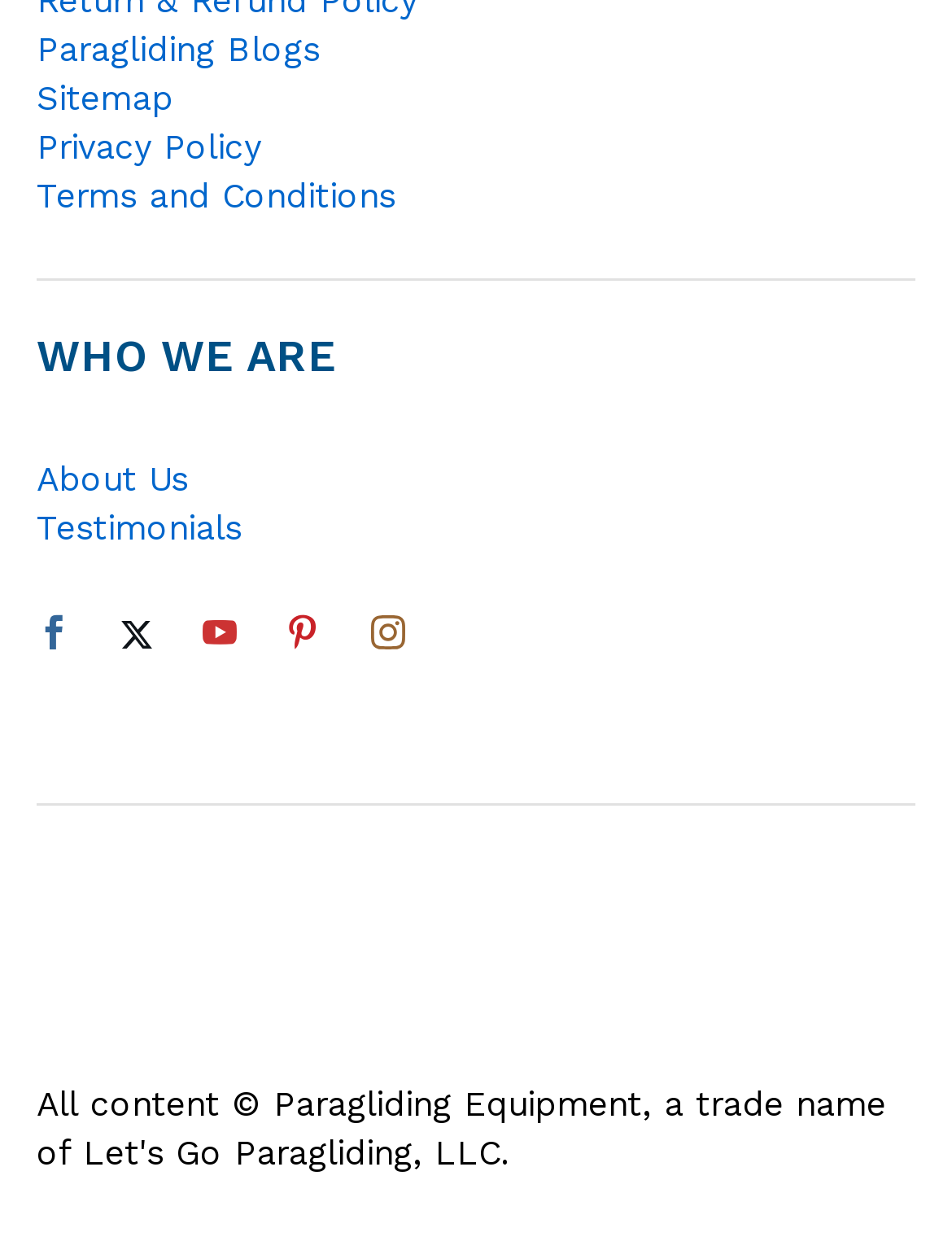Is there an image on the webpage?
Using the image as a reference, give an elaborate response to the question.

There is an image on the webpage, which is located next to the 'Instagram' link at the bottom of the webpage with a bounding box of [0.387, 0.49, 0.428, 0.521].